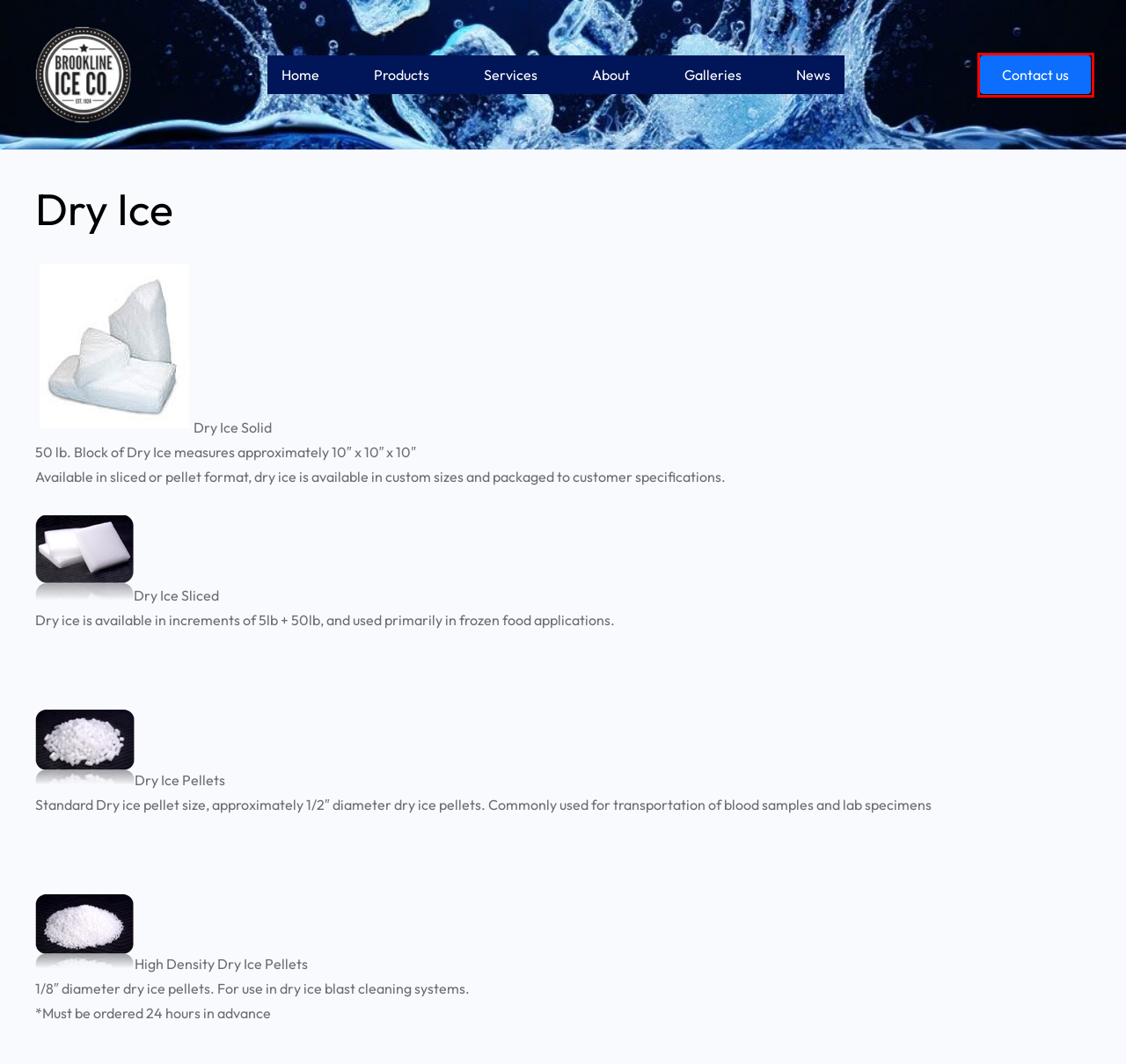You are presented with a screenshot of a webpage containing a red bounding box around a particular UI element. Select the best webpage description that matches the new webpage after clicking the element within the bounding box. Here are the candidates:
A. Ice Sculpture & Ice Luges Services in Brookline MA | Brookline Ice Co
B. Ice Sculptures & Luges, Specialty Ice Cubes Brookline MA | Brookline Ice Co
C. Contact Ice Sculptures, Dry & Packaged Ice, Ice Luges Brookline MA
D. Dry & Packaged Ice, Ice Sculptures, Ice Luges Brookline, MA | Brookline Ice Co
E. News Press Releases Ice Services in Brookline MA | Brookline Ice Co
F. Contact Us | Brookline Ice Co
G. Bagged Ice Products& Ice Services in Brookline MA | Brookline Ice Co
H. Specialty Ice Services, Ice Sculptures Brookline MA | Brookline Ice Co

F